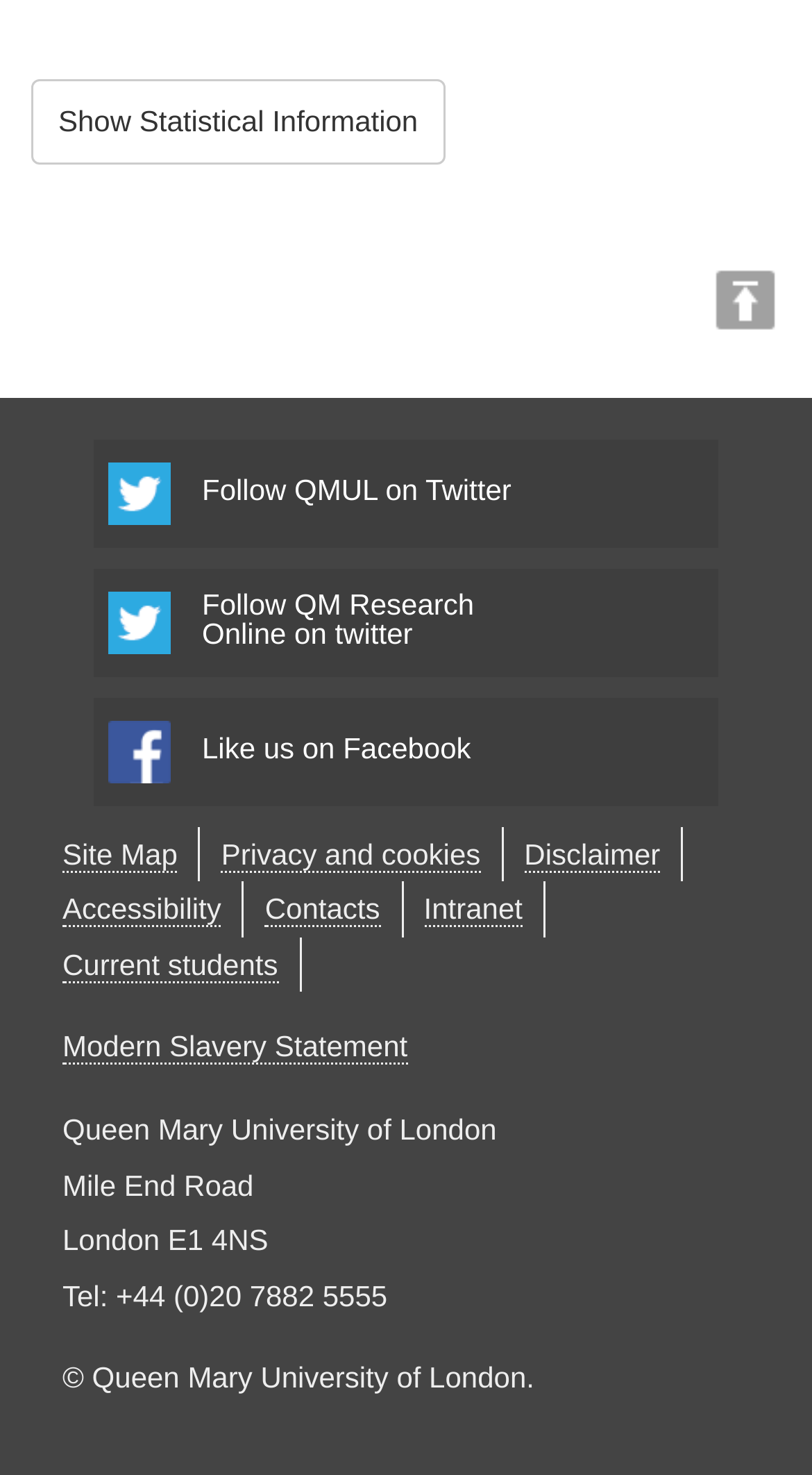Could you determine the bounding box coordinates of the clickable element to complete the instruction: "Check disclaimer"? Provide the coordinates as four float numbers between 0 and 1, i.e., [left, top, right, bottom].

[0.646, 0.567, 0.813, 0.591]